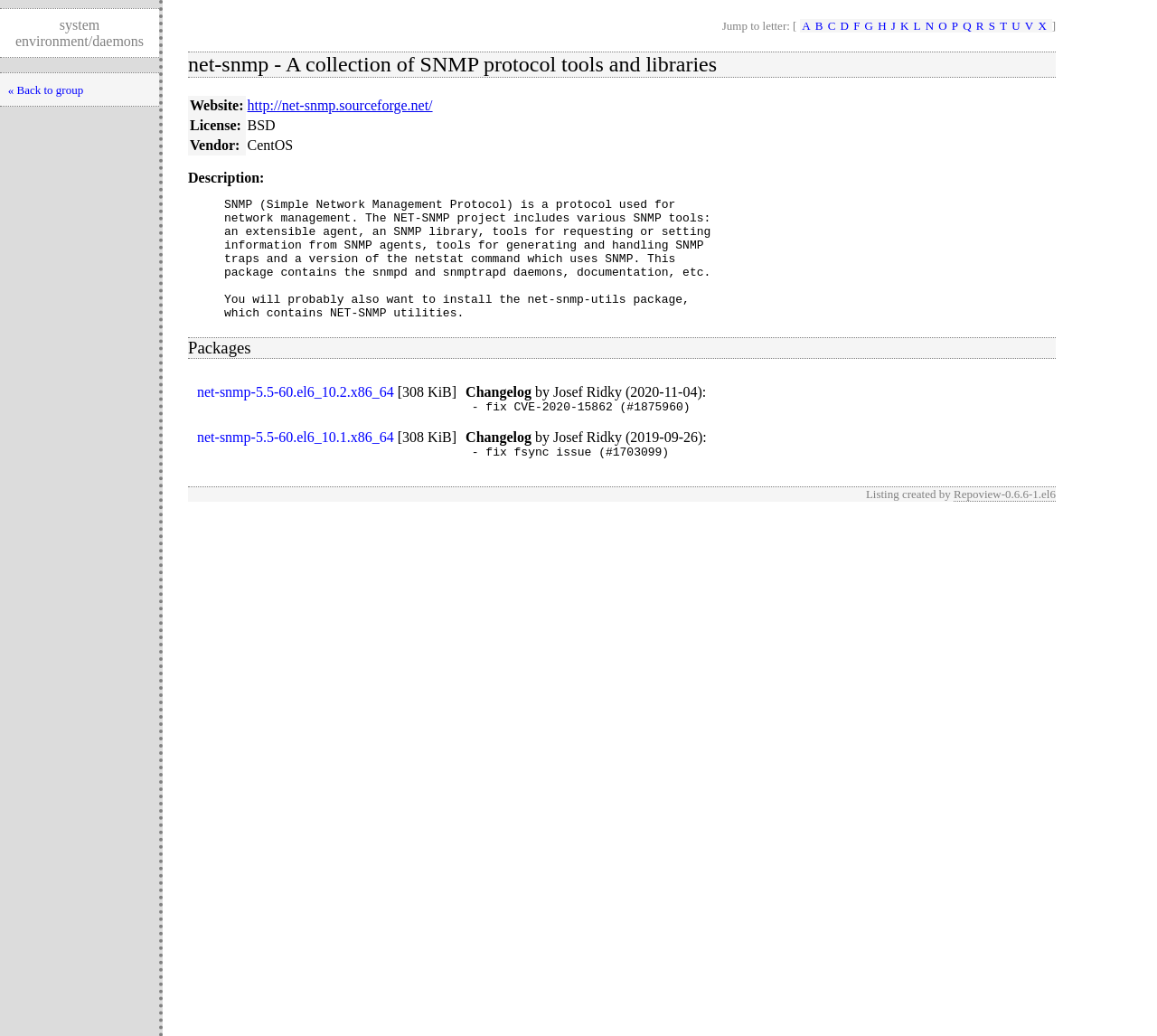Using the description: "http://net-snmp.sourceforge.net/", identify the bounding box of the corresponding UI element in the screenshot.

[0.214, 0.094, 0.374, 0.109]